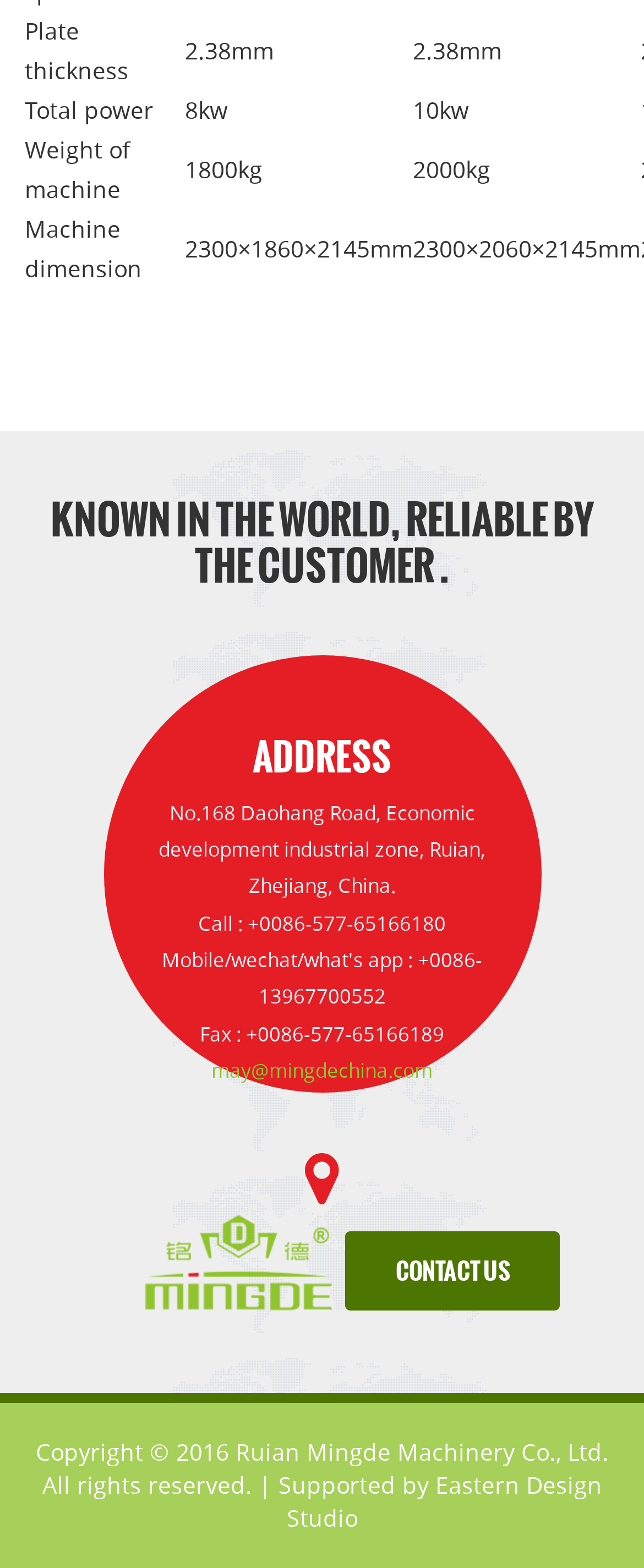Bounding box coordinates are specified in the format (top-left x, top-left y, bottom-right x, bottom-right y). All values are floating point numbers bounded between 0 and 1. Please provide the bounding box coordinate of the region this sentence describes: Supported by Eastern Design Studio

[0.432, 0.937, 0.935, 0.978]